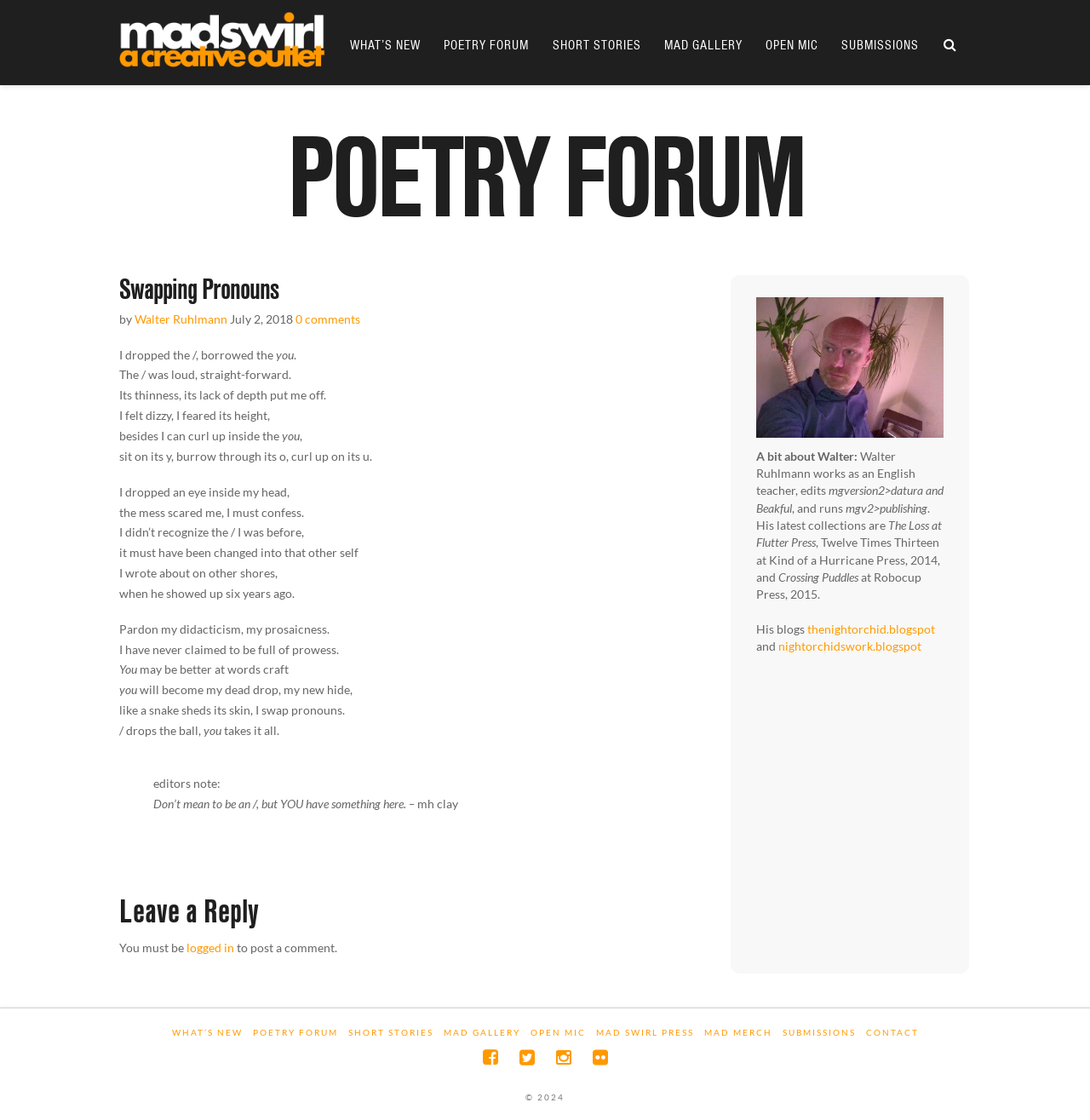Can you show the bounding box coordinates of the region to click on to complete the task described in the instruction: "Read the poem 'Swapping Pronouns'"?

[0.109, 0.246, 0.647, 0.274]